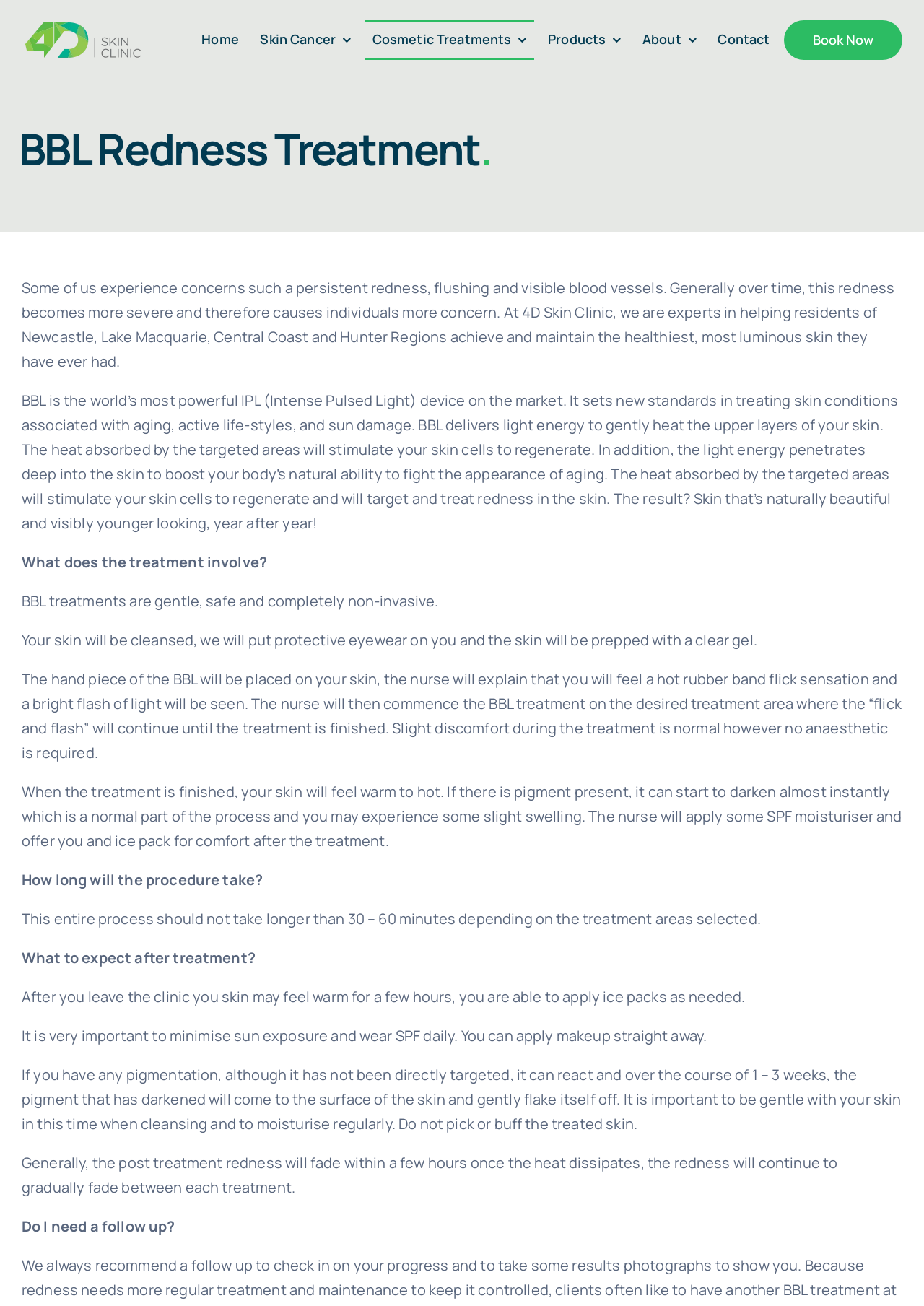Identify the coordinates of the bounding box for the element that must be clicked to accomplish the instruction: "Click the 'Book Now' link".

[0.848, 0.015, 0.977, 0.046]